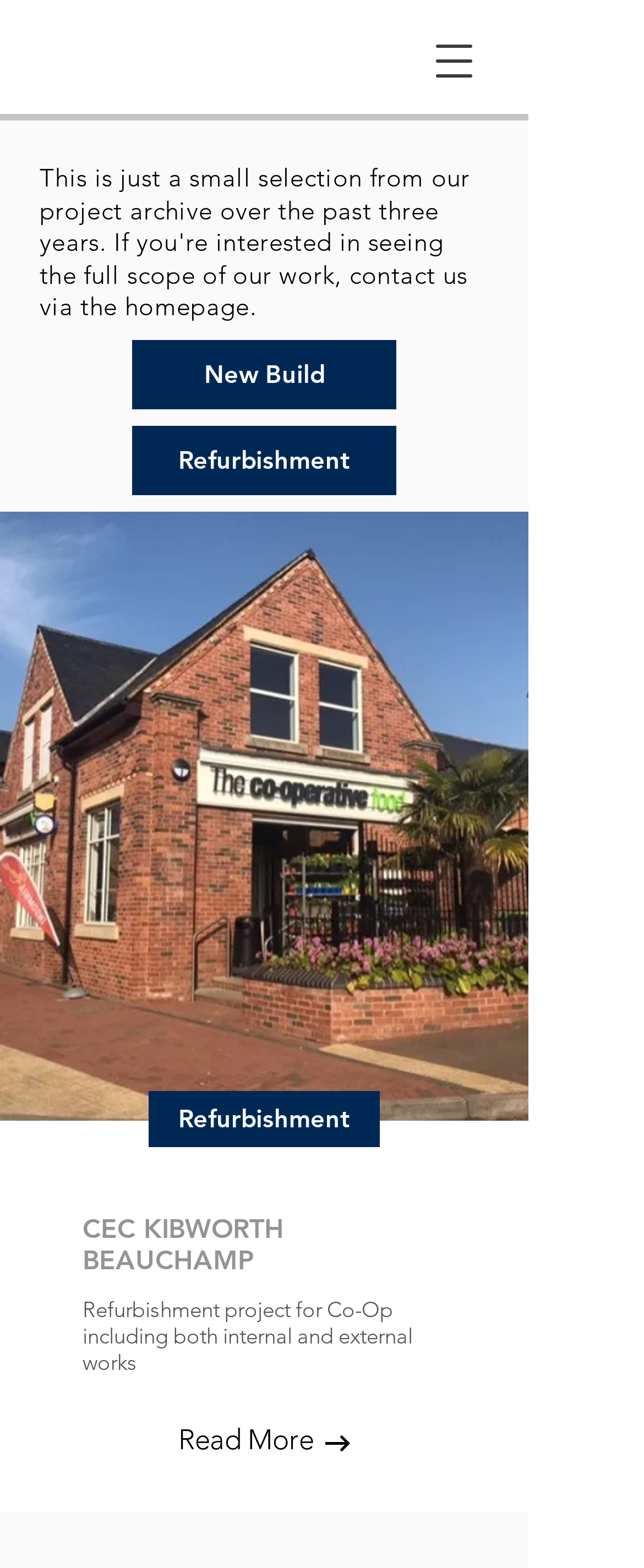Generate a thorough caption detailing the webpage content.

The webpage is about refurbishment services, specifically highlighting a project for Co-Op. At the top right corner, there is a button to open a navigation menu. Below this button, there is a prominent section featuring a project titled "CEC KIBWORTH BEAUCHAMP", which includes an image, a link, and a heading with the same title. 

To the right of this section, there is a button labeled "Refurbishment". Below the project section, there is a paragraph of text describing the refurbishment project, which includes both internal and external works. 

Underneath the project description, there is a "Read More" link. On the left side of the page, there are two links, "New Build" and "Refurbishment", which are likely navigation links to other sections of the website.